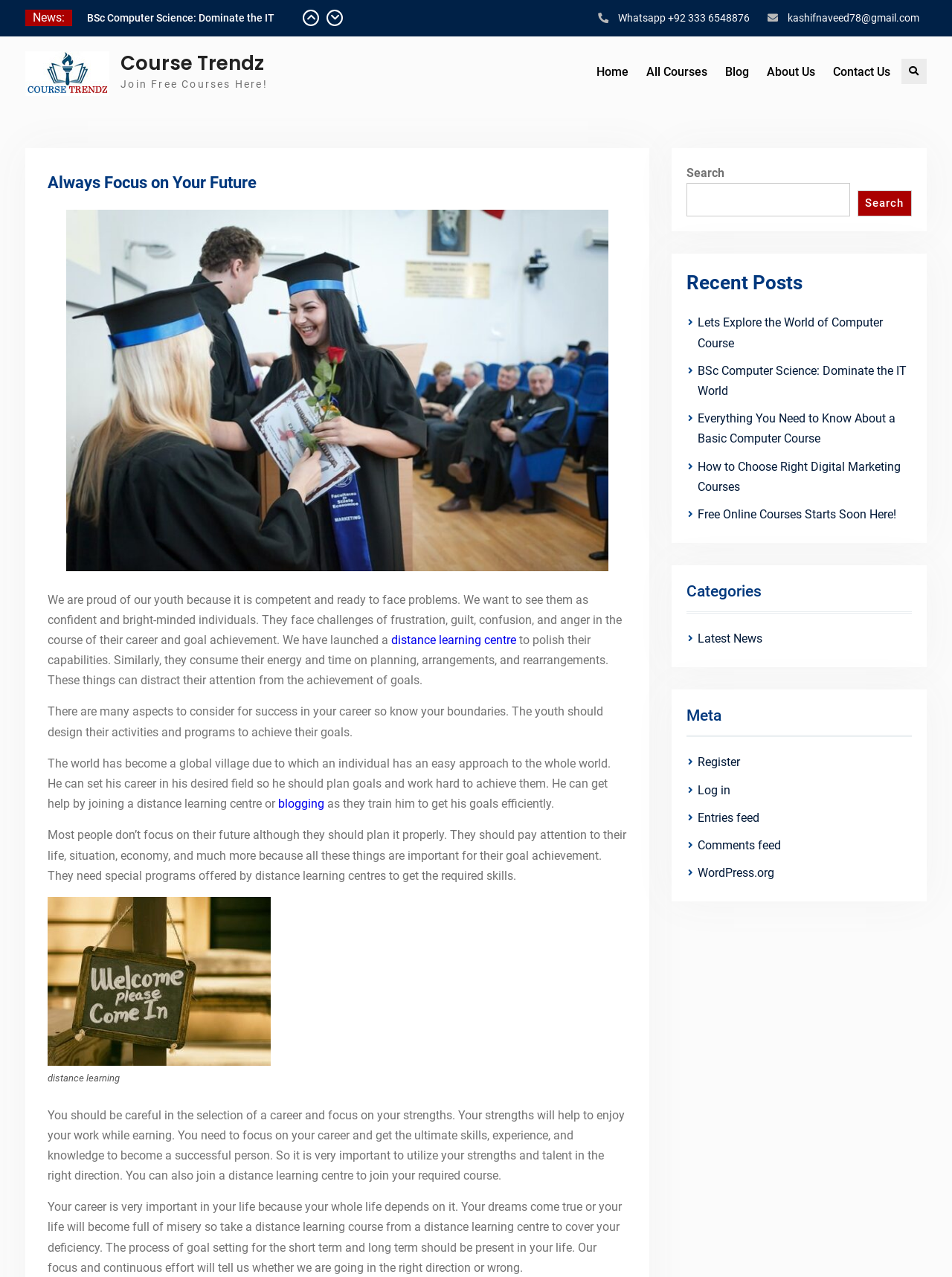What is the name of the website?
Please answer using one word or phrase, based on the screenshot.

Course Trendz